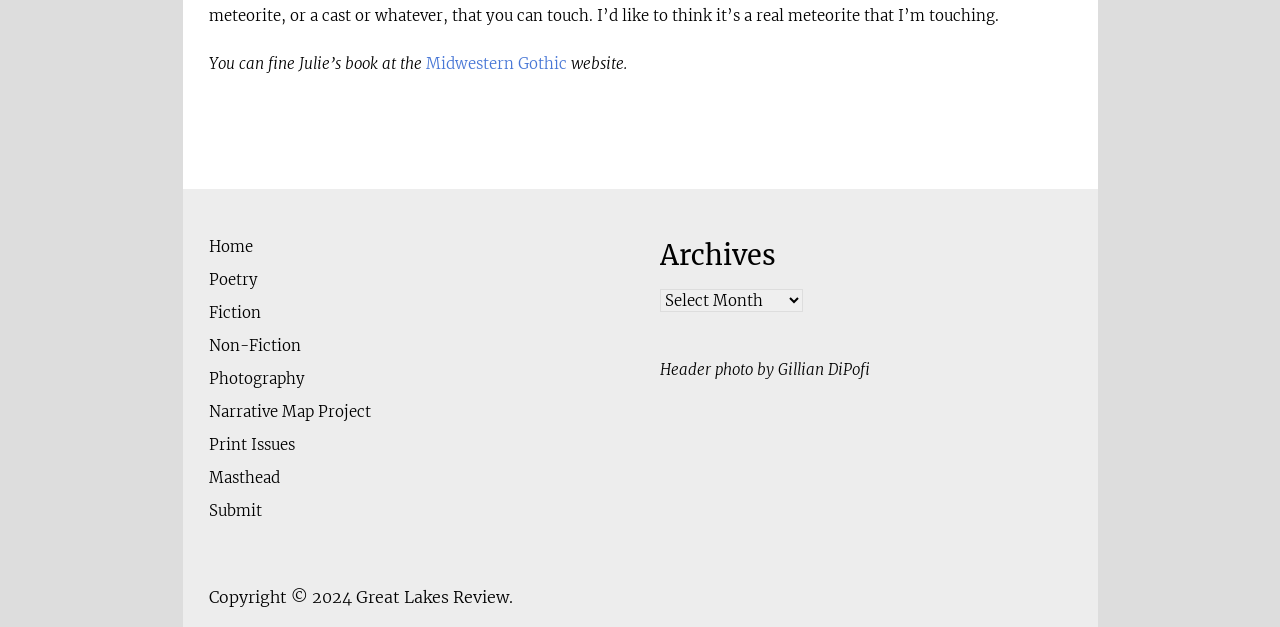Determine the bounding box coordinates for the element that should be clicked to follow this instruction: "browse Poetry section". The coordinates should be given as four float numbers between 0 and 1, in the format [left, top, right, bottom].

[0.163, 0.431, 0.201, 0.461]